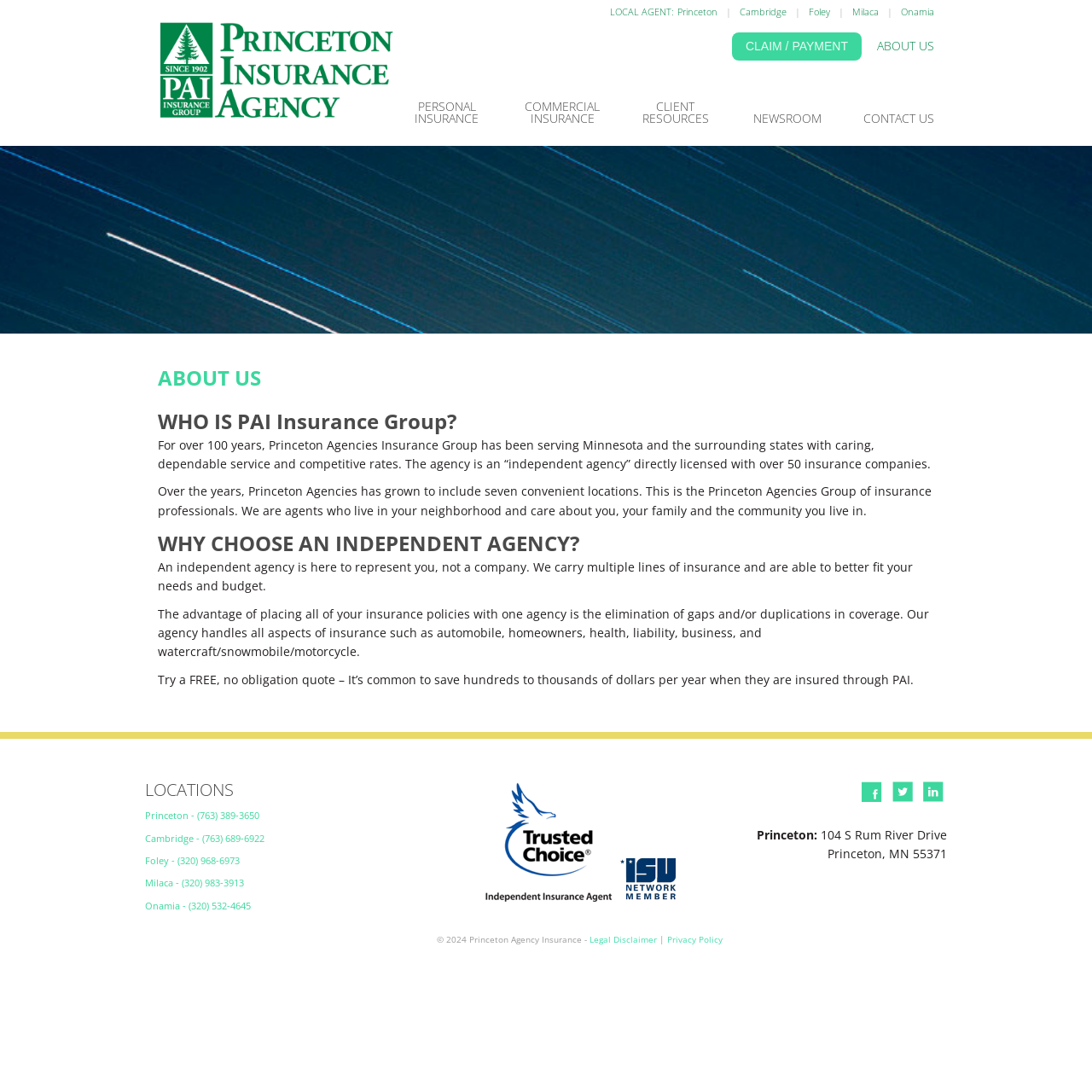What is the purpose of an independent agency?
Your answer should be a single word or phrase derived from the screenshot.

To represent you, not a company